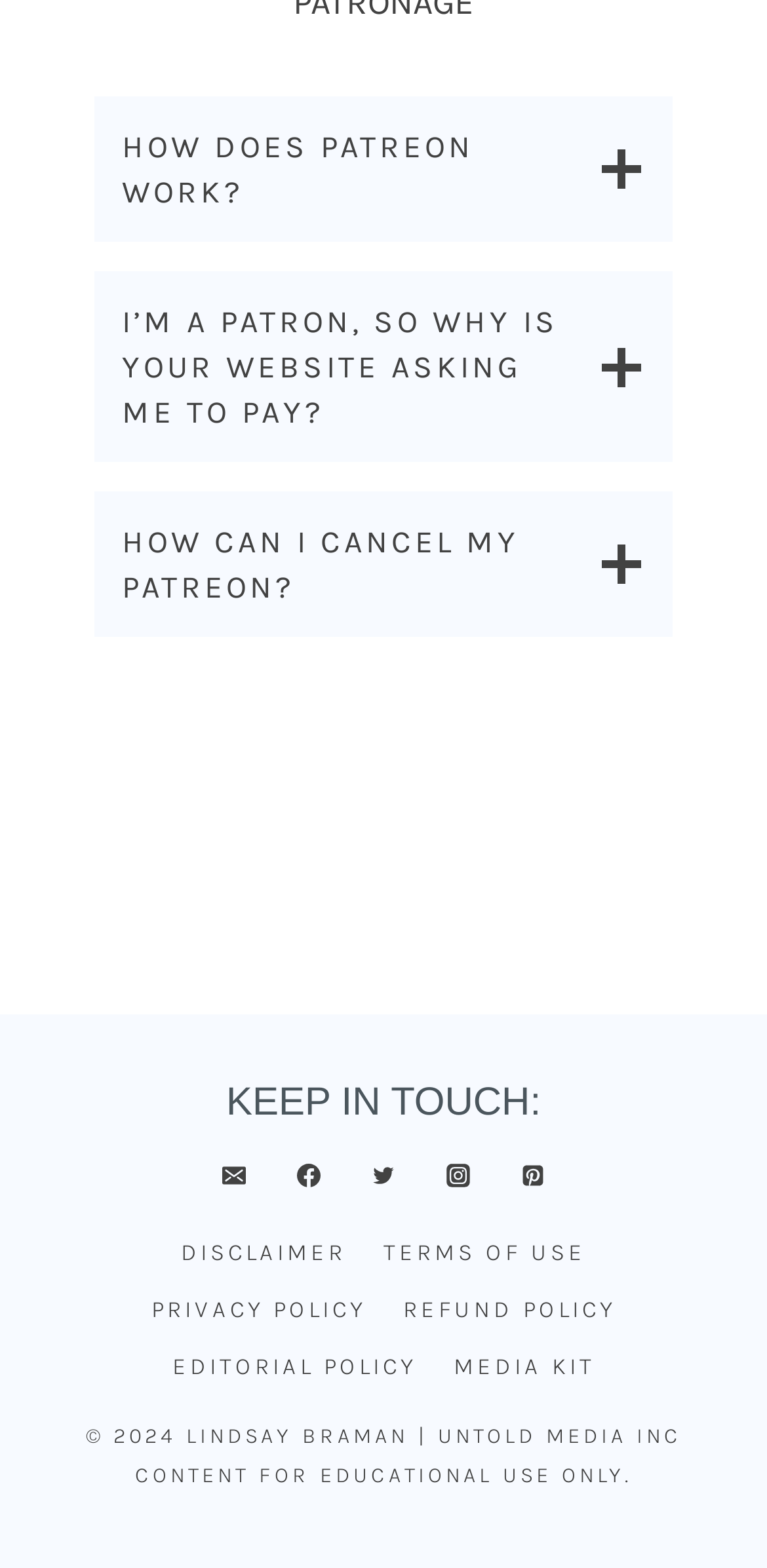Find and provide the bounding box coordinates for the UI element described here: "Pinterest". The coordinates should be given as four float numbers between 0 and 1: [left, top, right, bottom].

None